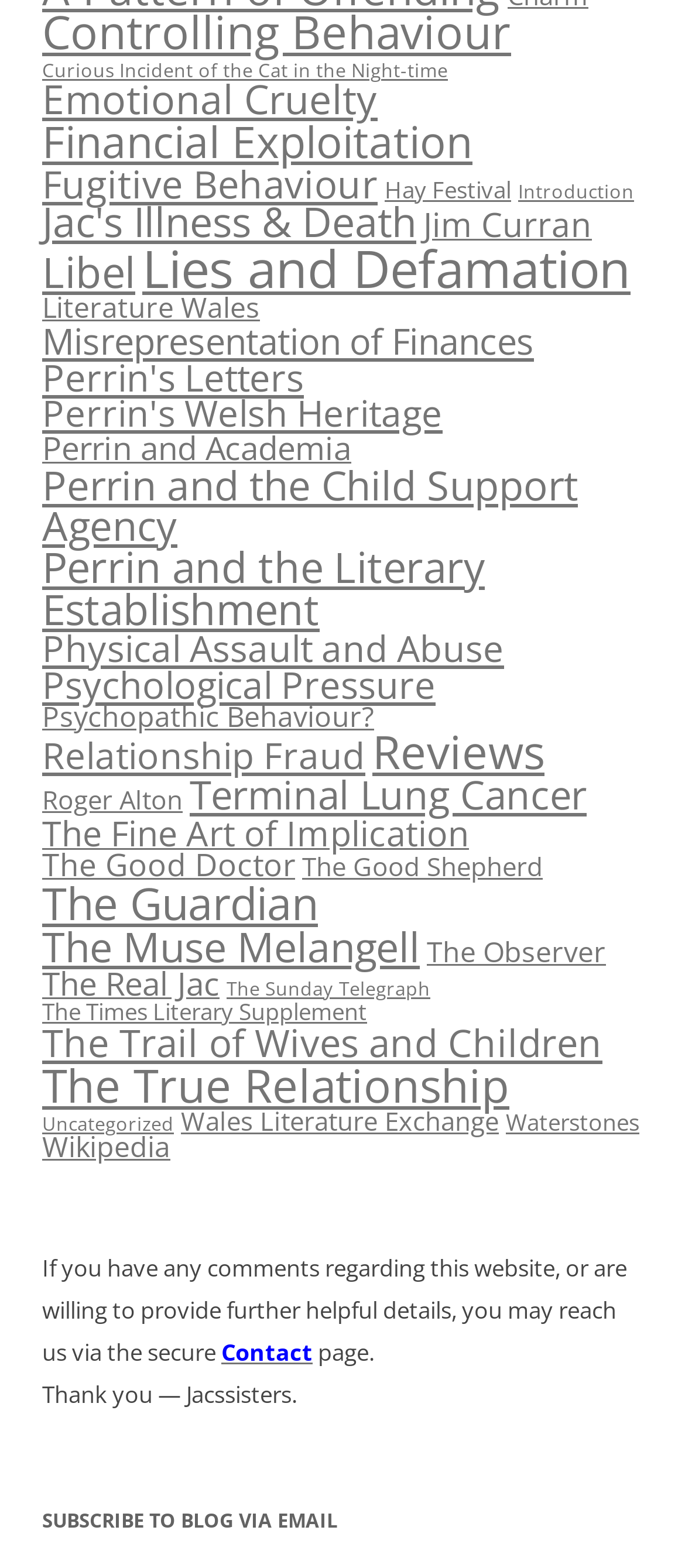Please respond to the question with a concise word or phrase:
How many static text elements are on this webpage?

3